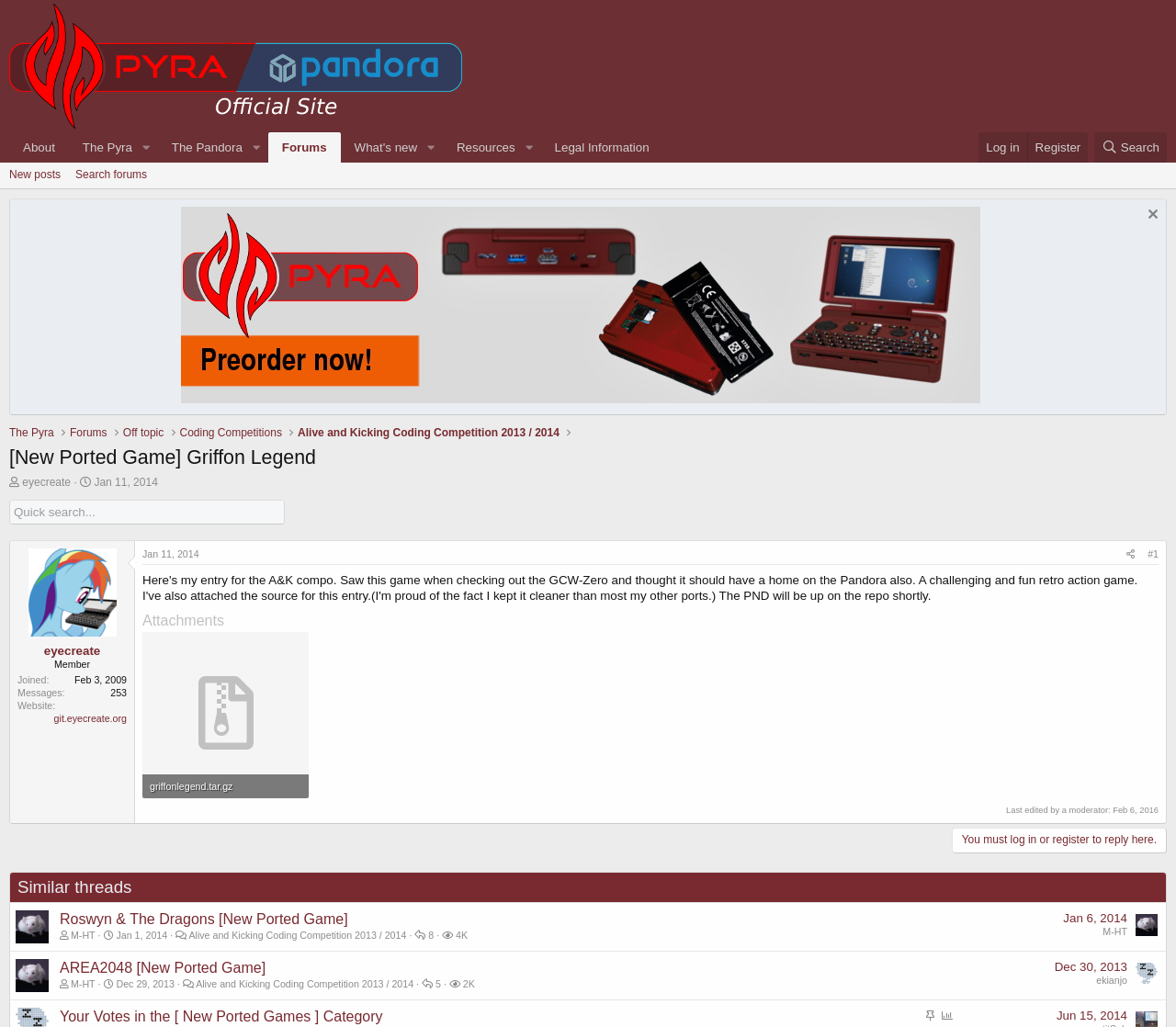Please determine the bounding box coordinates, formatted as (top-left x, top-left y, bottom-right x, bottom-right y), with all values as floating point numbers between 0 and 1. Identify the bounding box of the region described as: Forums

[0.228, 0.129, 0.29, 0.159]